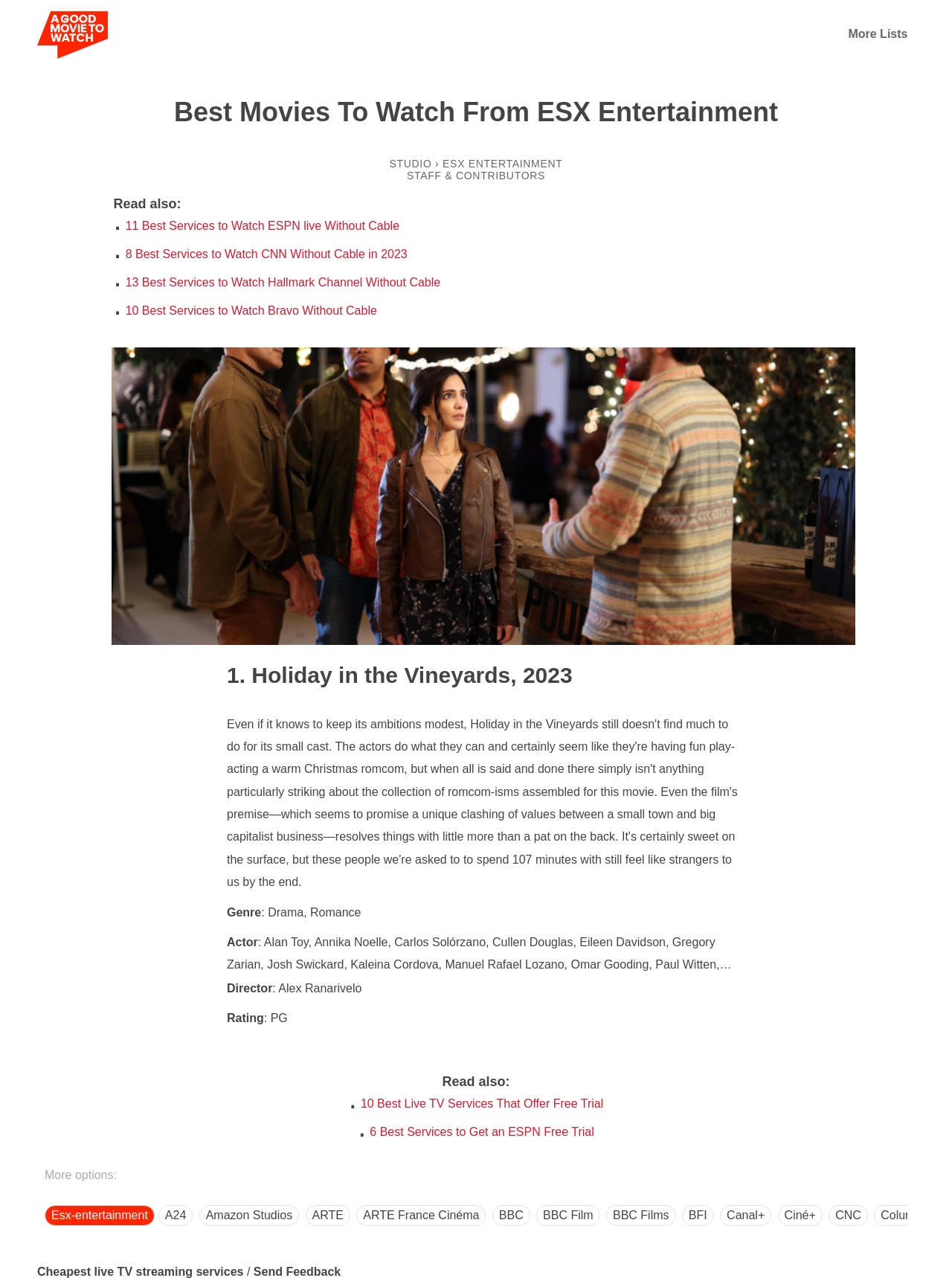What is the rating of the first movie?
Please provide an in-depth and detailed response to the question.

I looked at the article section of the webpage and found the first movie listed, which is 'Holiday in the Vineyards, 2023'. Below the title, I found the rating information, which is 'PG'.